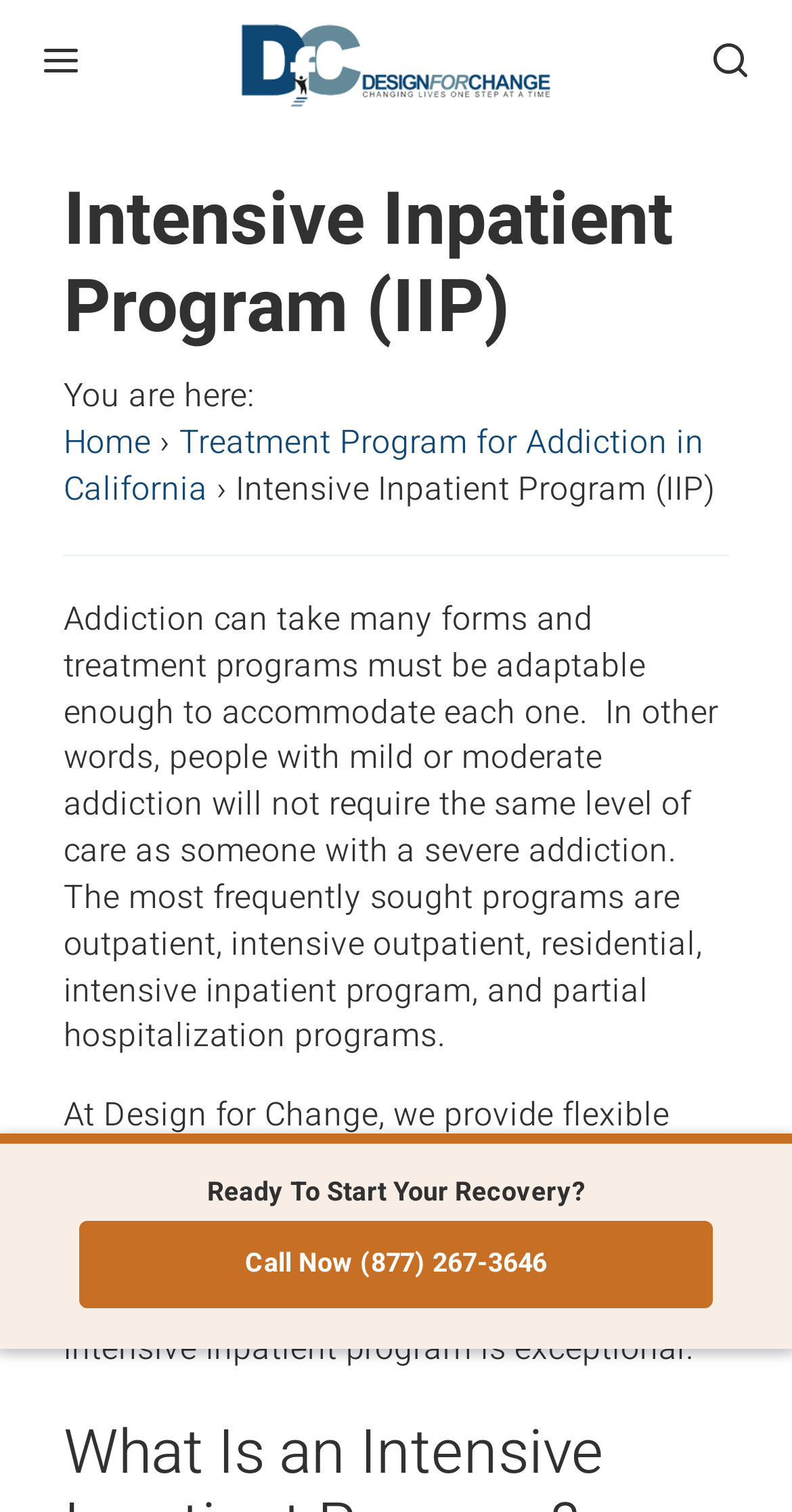How many levels of care are mentioned on the webpage?
Please respond to the question with a detailed and thorough explanation.

The webpage mentions five levels of care, which are outpatient, intensive outpatient, residential, intensive inpatient program, and partial hospitalization programs, as stated in the static text element.